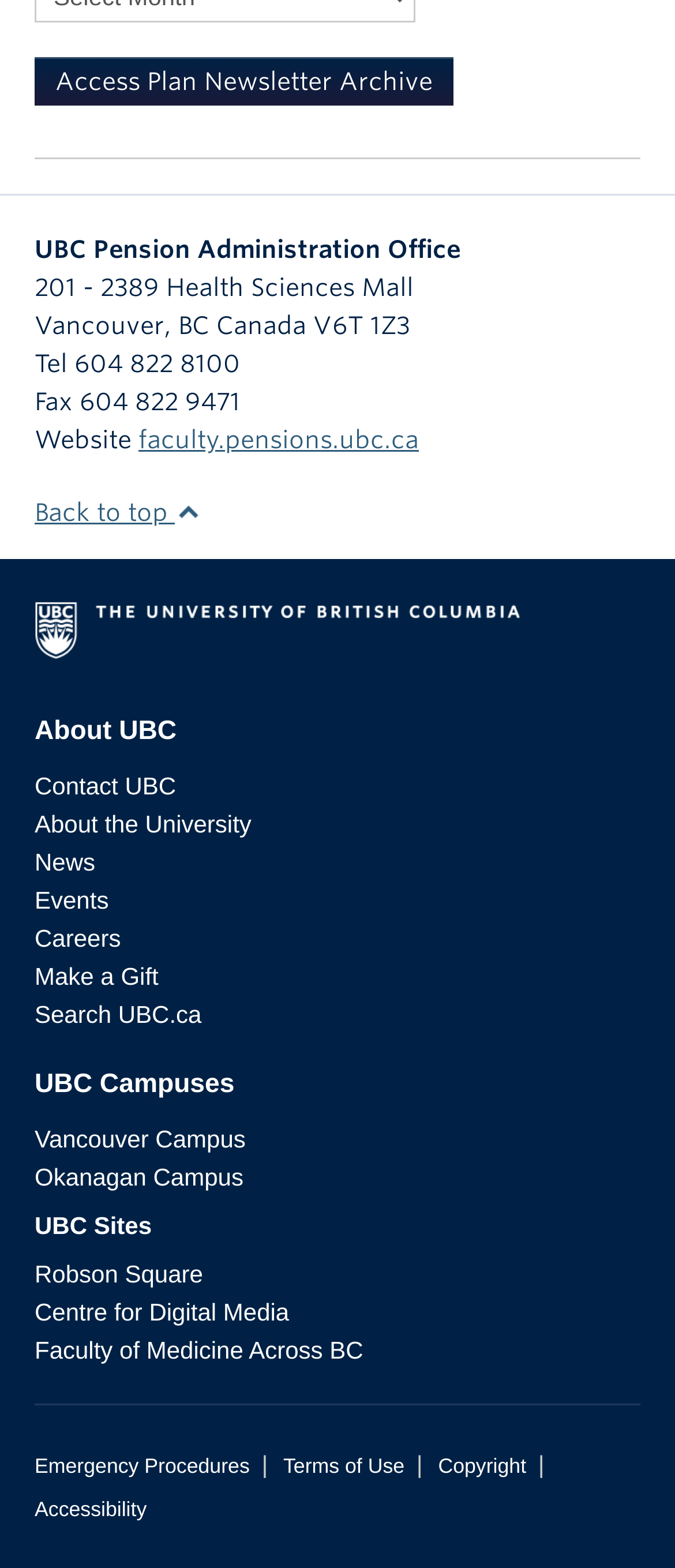Identify the bounding box coordinates of the clickable region to carry out the given instruction: "Visit the faculty pensions website".

[0.205, 0.272, 0.621, 0.289]